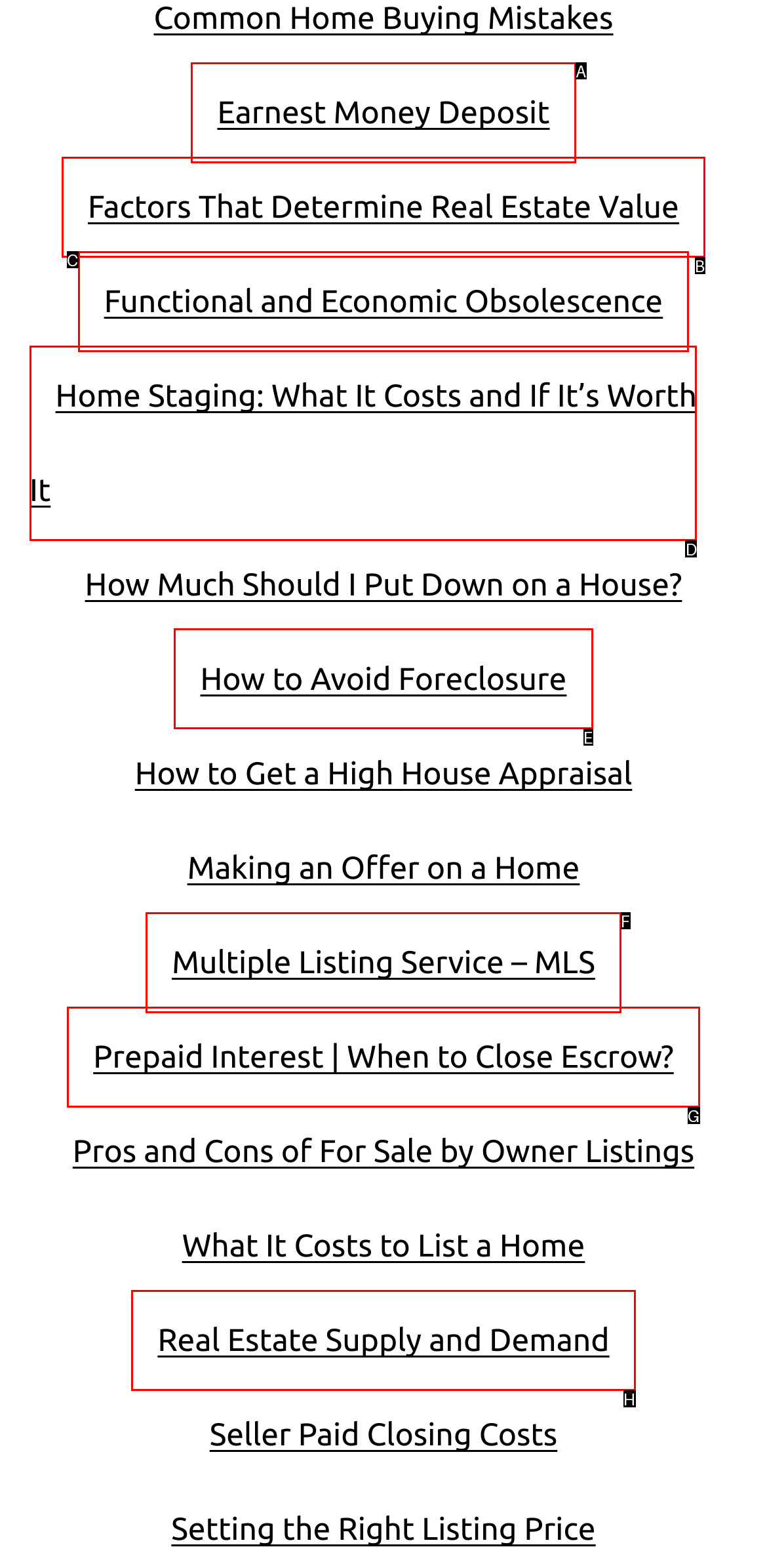Point out the specific HTML element to click to complete this task: Explore how to avoid foreclosure Reply with the letter of the chosen option.

E